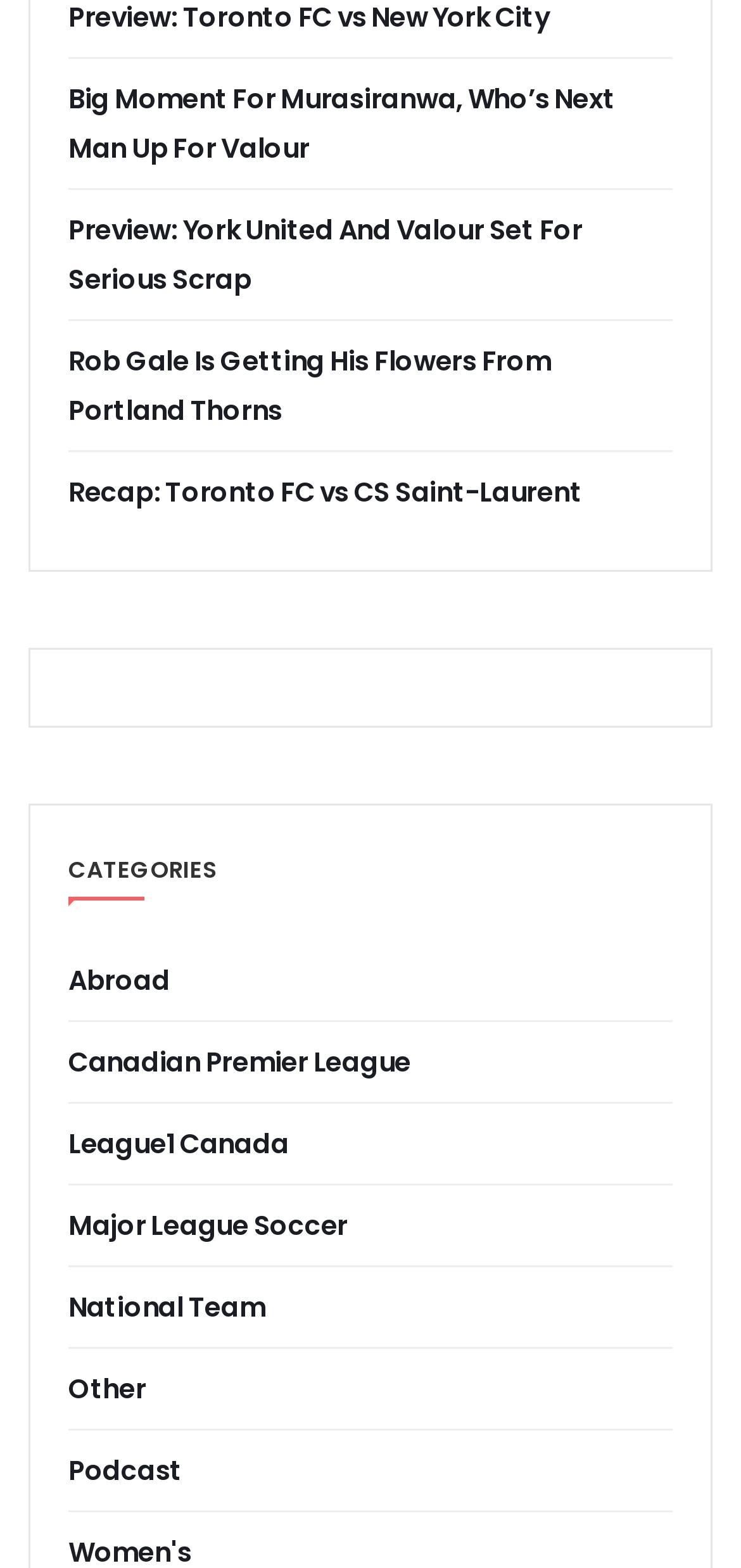Look at the image and give a detailed response to the following question: How many articles are listed on the webpage?

I counted the number of links at the top of the webpage, which are 'Big Moment For Murasiranwa, Who’s Next Man Up For Valour', 'Preview: York United And Valour Set For Serious Scrap', 'Rob Gale Is Getting His Flowers From Portland Thorns', and 'Recap: Toronto FC vs CS Saint-Laurent'. There are 4 articles listed.